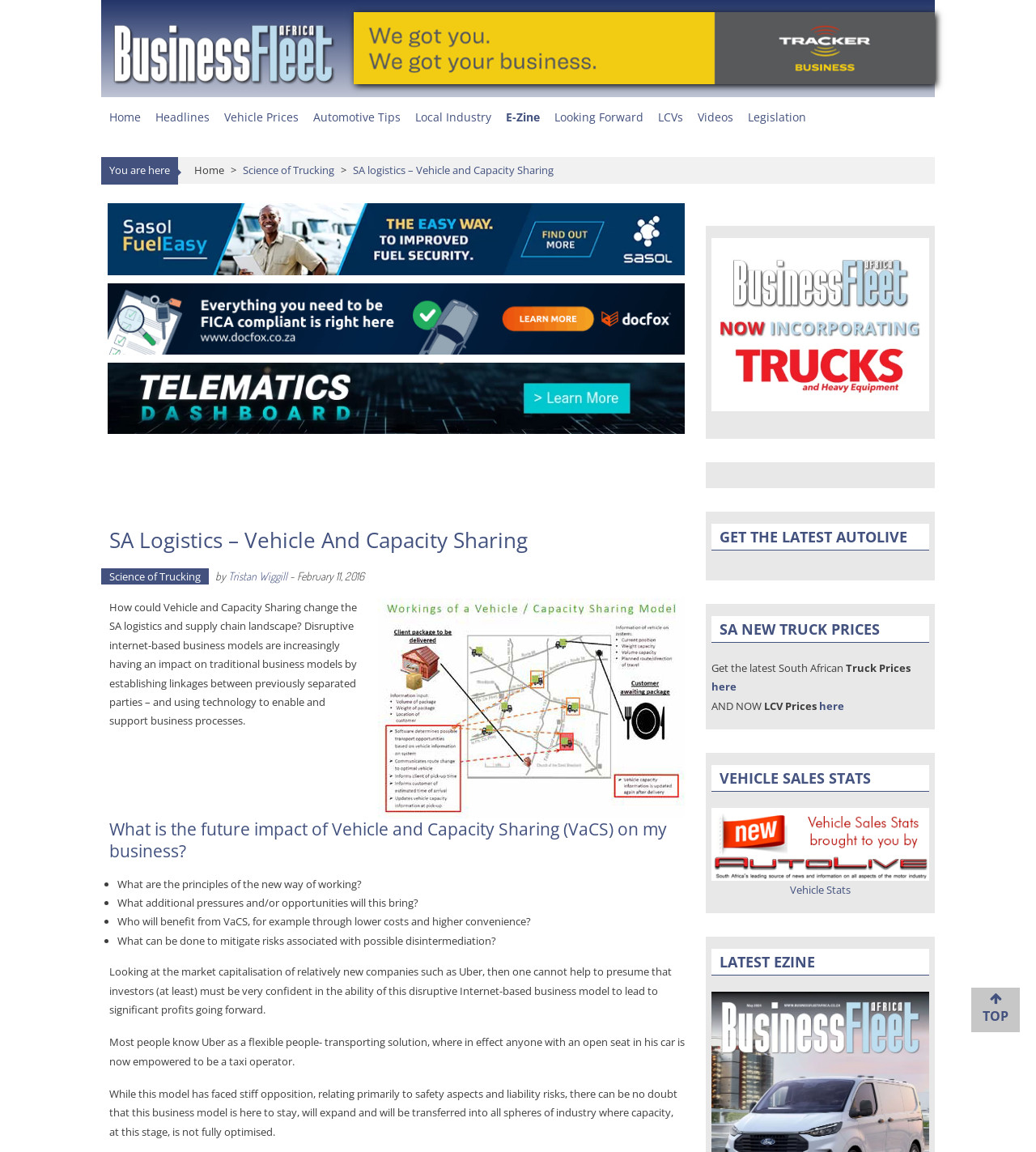Elaborate on the different components and information displayed on the webpage.

The webpage is about Business Fleet Africa, a magazine focused on the South African transport industry. At the top, there is a logo of Trucks and heavy Equipment, accompanied by a heading that describes the magazine as one of the most influential in the South African transport industry. Below the logo, there are several links to different sections of the website, including Home, Headlines, Vehicle Prices, and more.

On the left side of the page, there is a section with a heading "SA logistics – Vehicle and Capacity Sharing" and a series of images. Below the heading, there is a paragraph of text that discusses how Vehicle and Capacity Sharing could change the SA logistics and supply chain landscape.

To the right of this section, there is a heading "What is the future impact of Vehicle and Capacity Sharing (VaCS) on my business?" followed by a list of questions, including "What are the principles of the new way of working?" and "What can be done to mitigate risks associated with possible disintermediation?"

Further down the page, there are several sections with headings such as "GET THE LATEST AUTOLIVE", "SA NEW TRUCK PRICES", and "VEHICLE SALES STATS". These sections contain links to download statistics and prices, as well as a link to the latest e-zine.

At the very bottom of the page, there is a link to return to the top of the page.